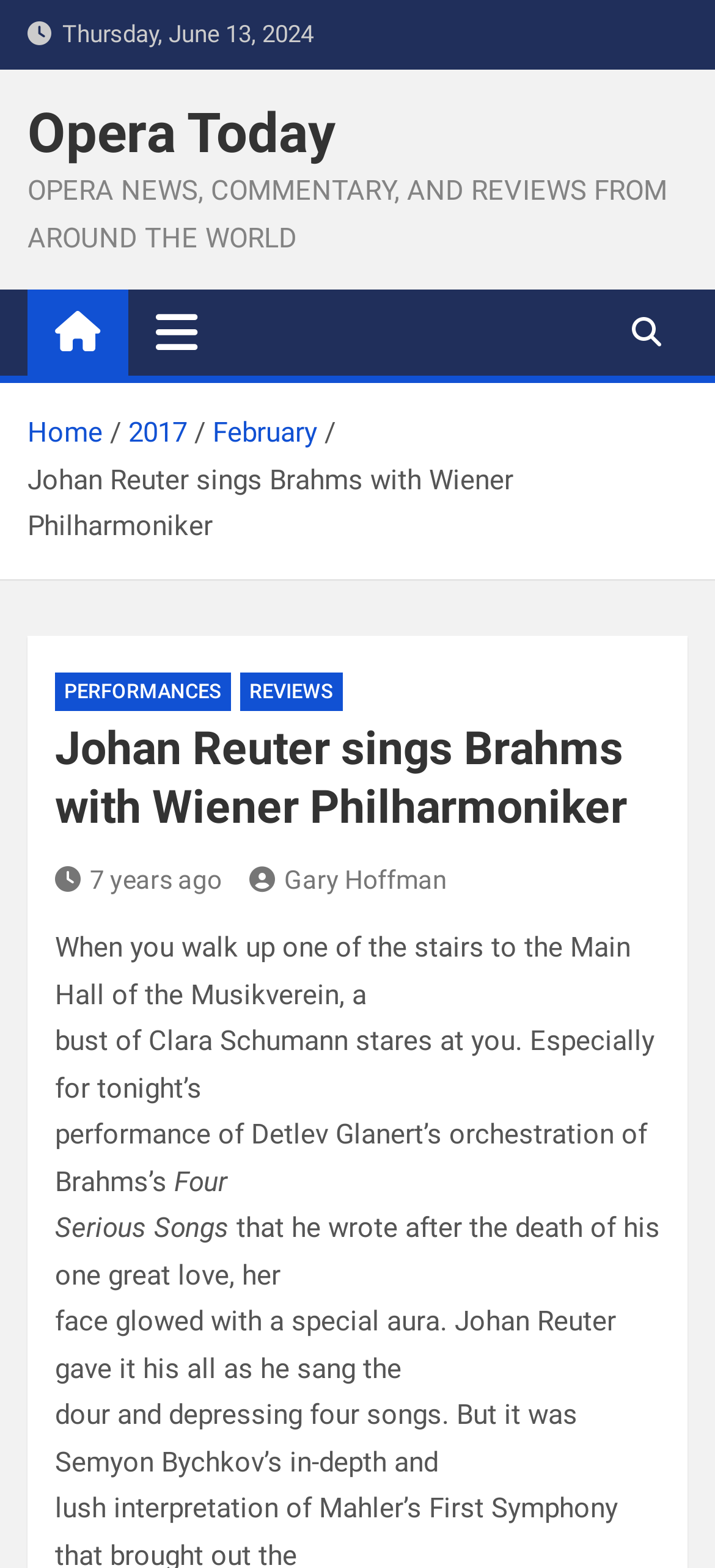Give a one-word or one-phrase response to the question: 
Who is the conductor mentioned in the article?

Semyon Bychkov